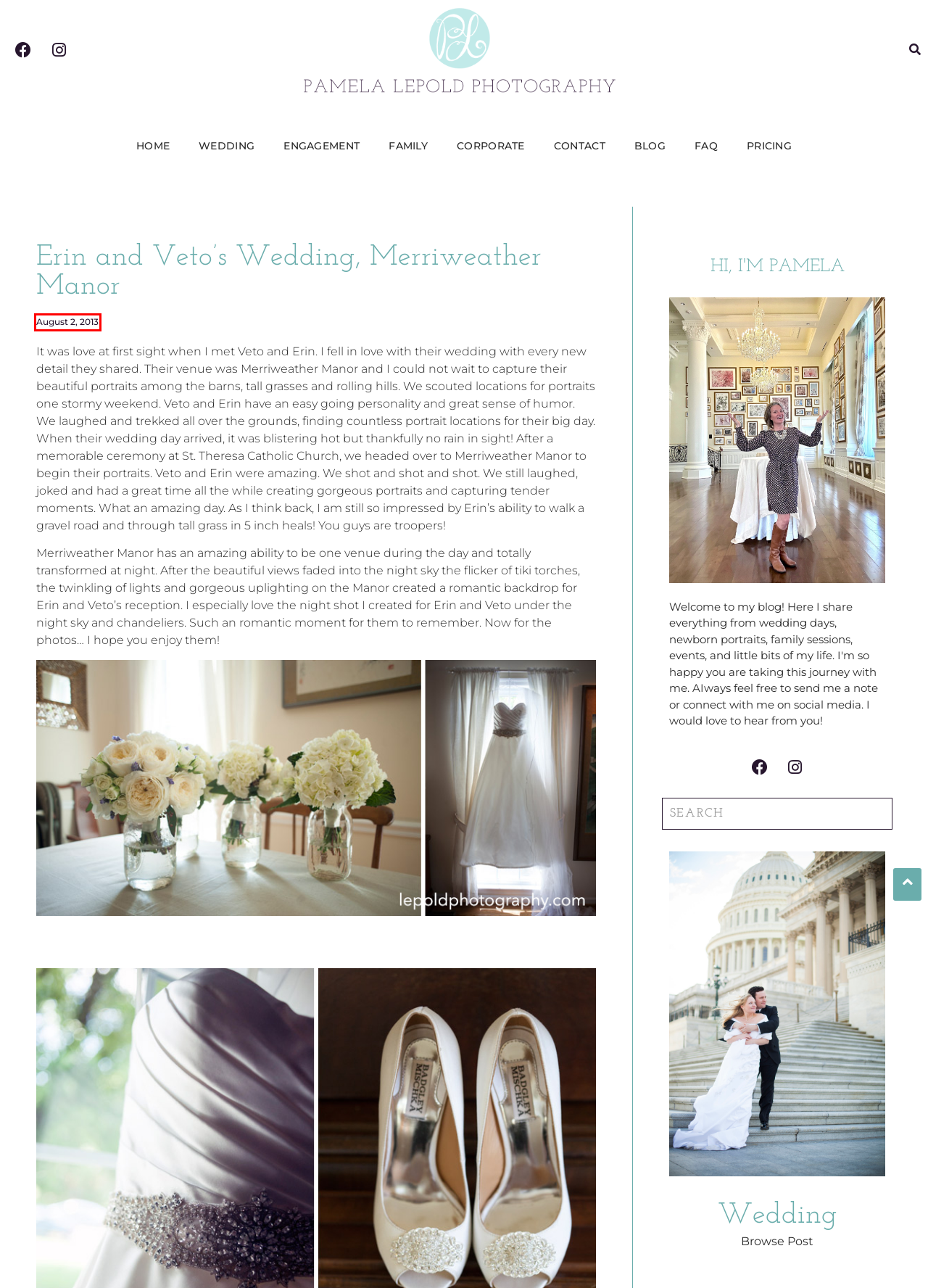After examining the screenshot of a webpage with a red bounding box, choose the most accurate webpage description that corresponds to the new page after clicking the element inside the red box. Here are the candidates:
A. August 2, 2013 | Wedding & Family Photographer | Northern Virginia
B. Weddings Archives | Wedding & Family Photographer | Northern Virginia
C. Wedding, Family, Engagement Photographer | Northern Virginia
D. Family Photographer | Family Photos | Northern Virginia
E. Corporate Photographer | Corporate Headshots | Washington DC
F. Blog | Wedding & Family Photographer | Northern Virginia
G. Contact | Wedding & Family Photographer | Northern Virginia
H. Engagement Photographer | Serving Northern Virginia

A